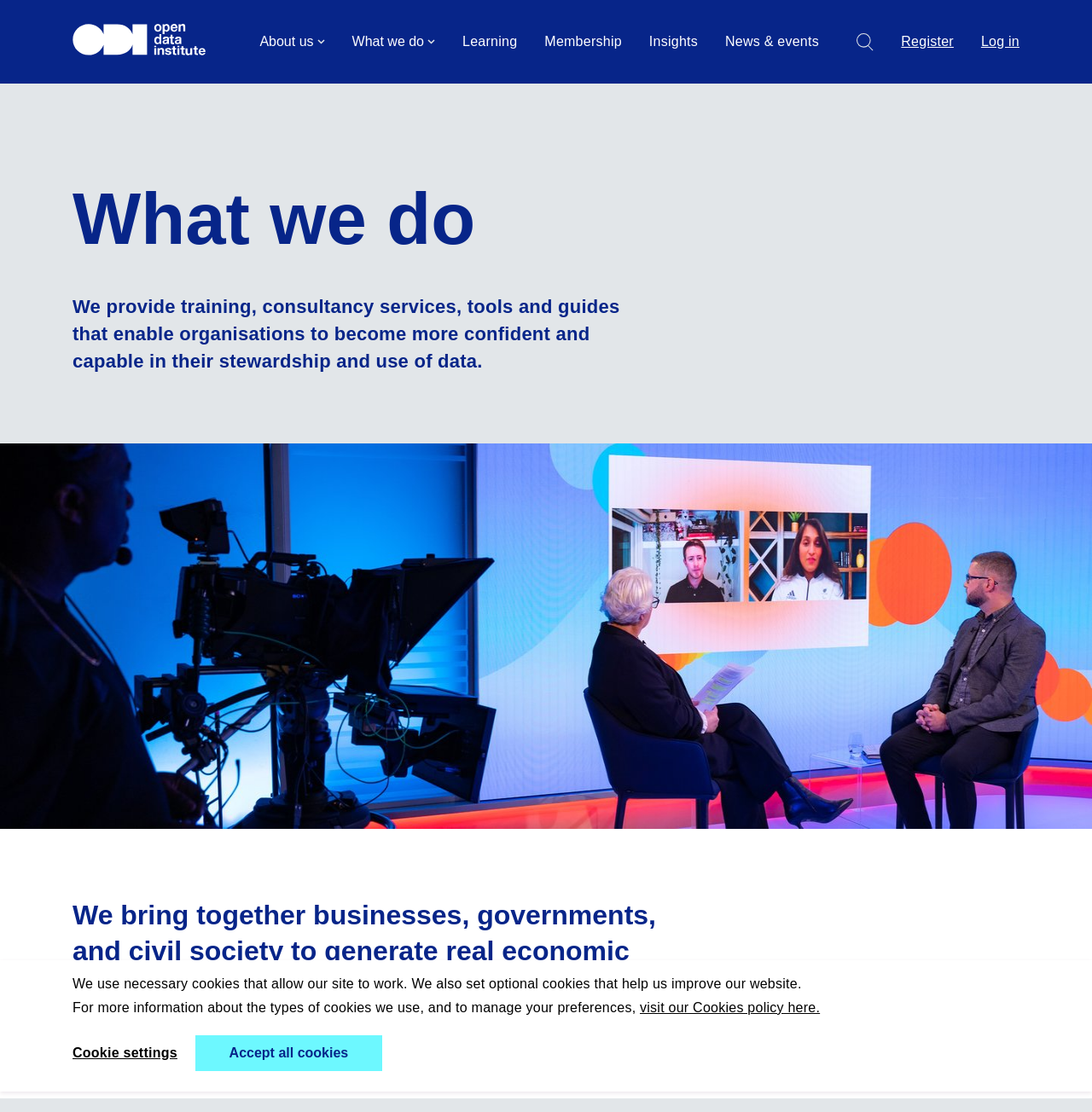Kindly provide the bounding box coordinates of the section you need to click on to fulfill the given instruction: "view what we do".

[0.322, 0.028, 0.398, 0.047]